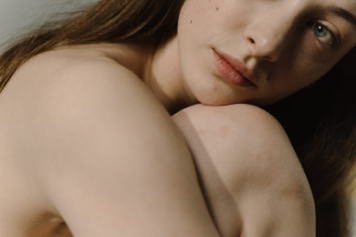Generate an in-depth description of the visual content.

This image features a close-up portrait of a young woman, showcasing her natural beauty. She poses with her body slightly turned, resting her chin on her knee, which enhances the intimate and contemplative mood of the shot. Her skin is highlighted softly, revealing a gentle and youthful complexion, while her long hair flows casually around her shoulders. The focus is on her striking facial features, including her expressive green eyes and subtle lip color, suggesting a serene yet introspective emotion. The neutral background enhances the simplicity and elegance of the composition, inviting the viewer to appreciate the essence of her character and the subtleties of her expression. This image is likely related to themes of skincare and beauty, emphasizing the importance of self-care and nurturing one’s skin.